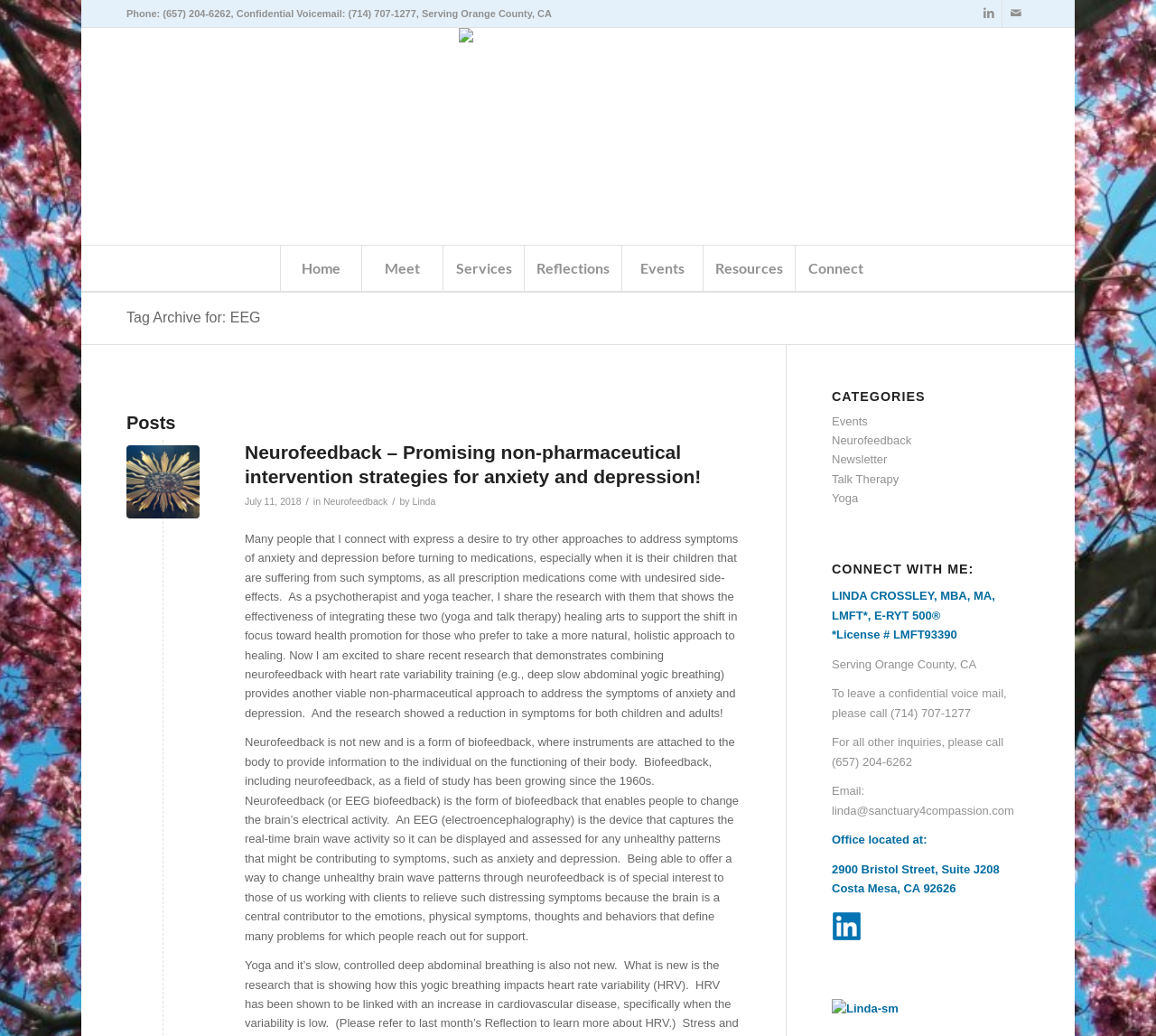From the webpage screenshot, predict the bounding box coordinates (top-left x, top-left y, bottom-right x, bottom-right y) for the UI element described here: Meet

[0.312, 0.237, 0.383, 0.281]